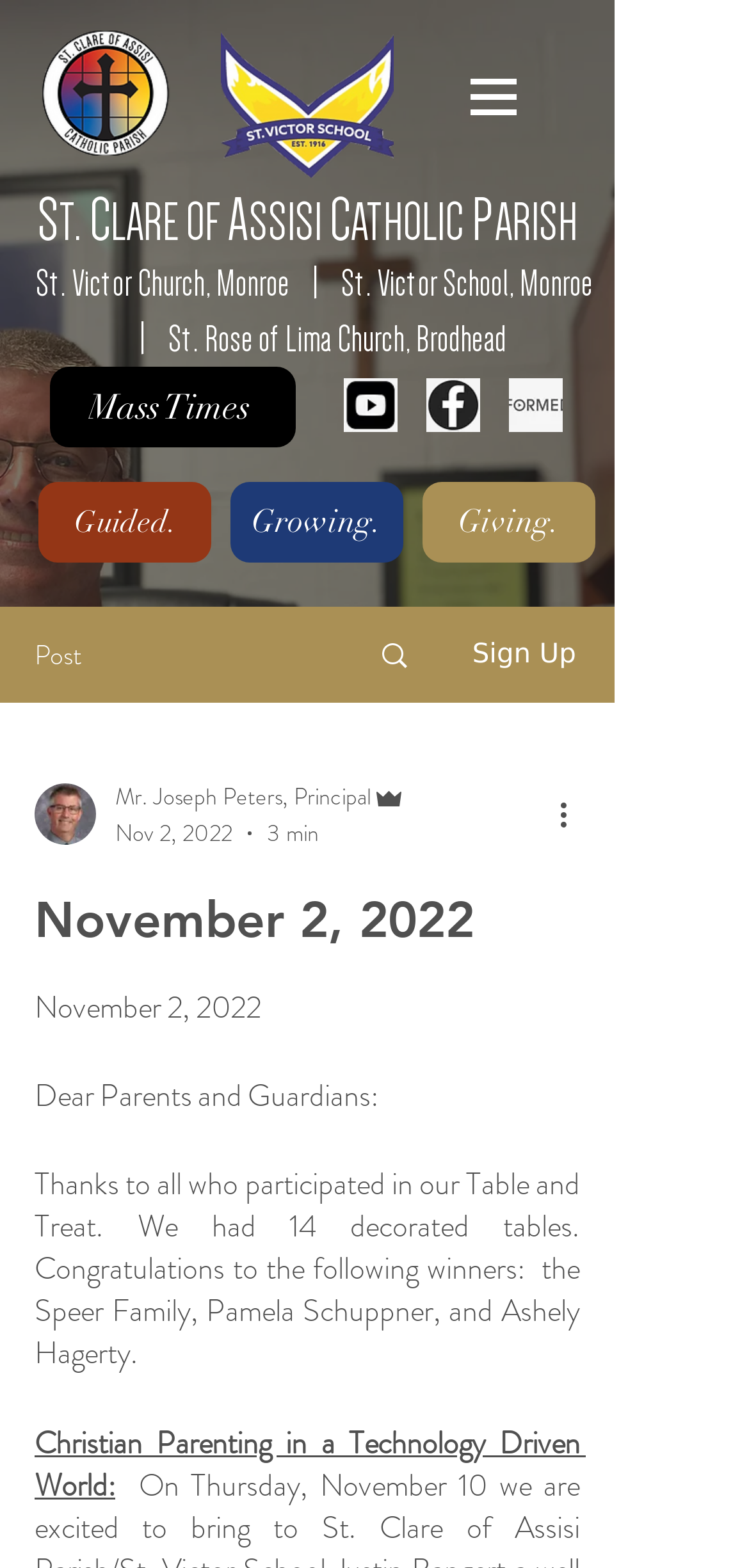Could you find the bounding box coordinates of the clickable area to complete this instruction: "Click the navigation menu"?

[0.595, 0.031, 0.723, 0.092]